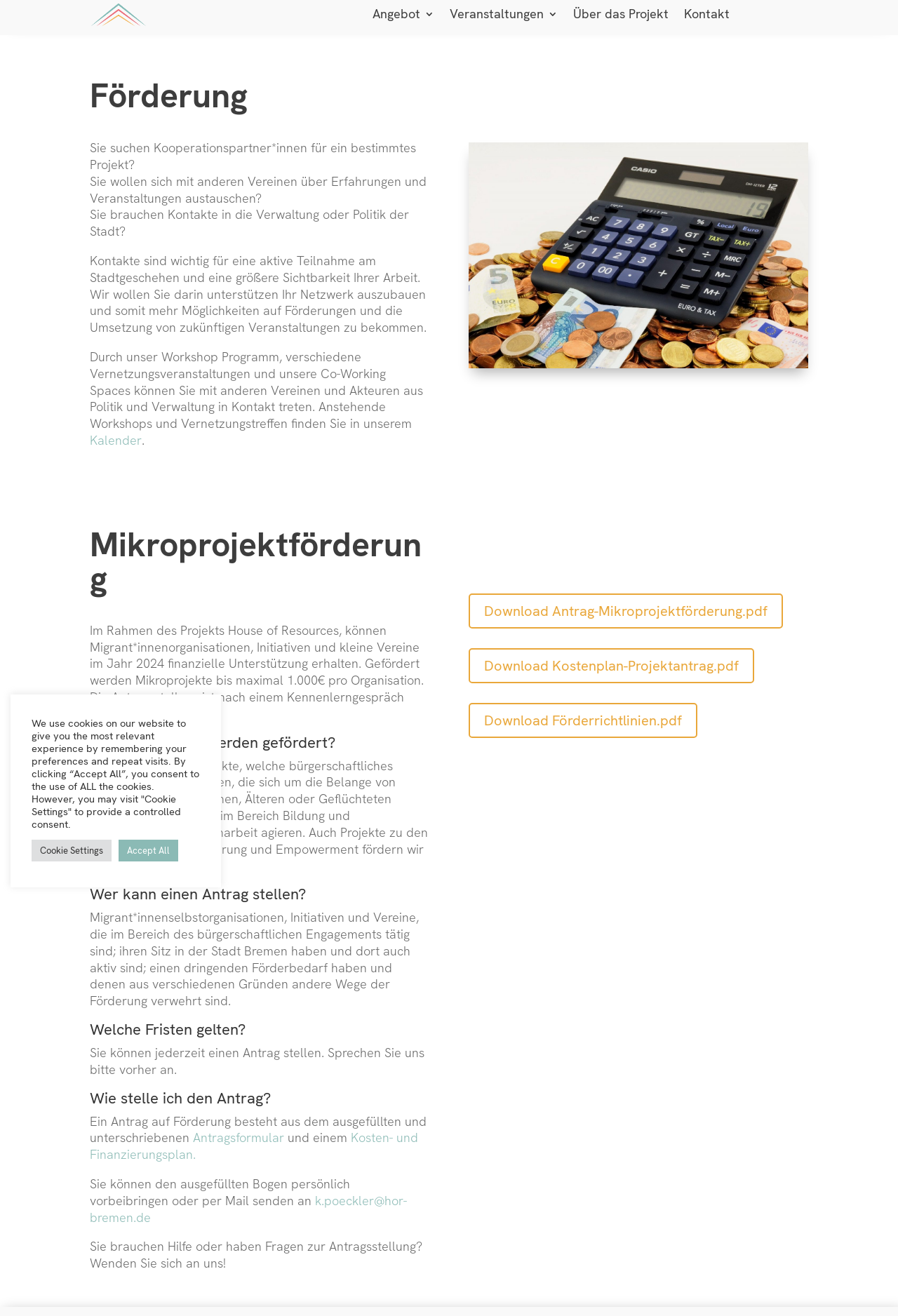Create a detailed narrative of the webpage’s visual and textual elements.

This webpage is about the "House of Resources Bremen" project, which aims to support individuals in building their network and accessing funding opportunities. The page is divided into several sections, each with a clear heading.

At the top, there is a logo of "House of Resources Bremen" on the left, followed by a navigation menu with links to "Angebot 3", "Veranstaltungen 3", "Über das Projekt", and "Kontakt". Below the navigation menu, there is a heading "Förderung" (meaning "Funding" in German), which is followed by a series of paragraphs explaining the importance of networking and how the project can help individuals build their network.

The next section is about "Mikroprojektförderung" (meaning "Microproject Funding" in German), which provides financial support to migrant organizations, initiatives, and small associations. The section explains the eligibility criteria, the types of projects that can be funded, and the application process.

There are several headings and subheadings throughout the page, including "Welche Projekte werden gefördert?" (meaning "Which projects are funded?"), "Wer kann einen Antrag stellen?" (meaning "Who can apply?"), "Welche Fristen gelten?" (meaning "What are the deadlines?"), and "Wie stelle ich den Antrag?" (meaning "How do I apply?"). Each section provides detailed information about the microproject funding.

On the right side of the page, there is an image, and below it, there are three links to download PDF files related to the microproject funding. At the bottom of the page, there is a cookie consent notification with two buttons, "Cookie Settings" and "Accept All".